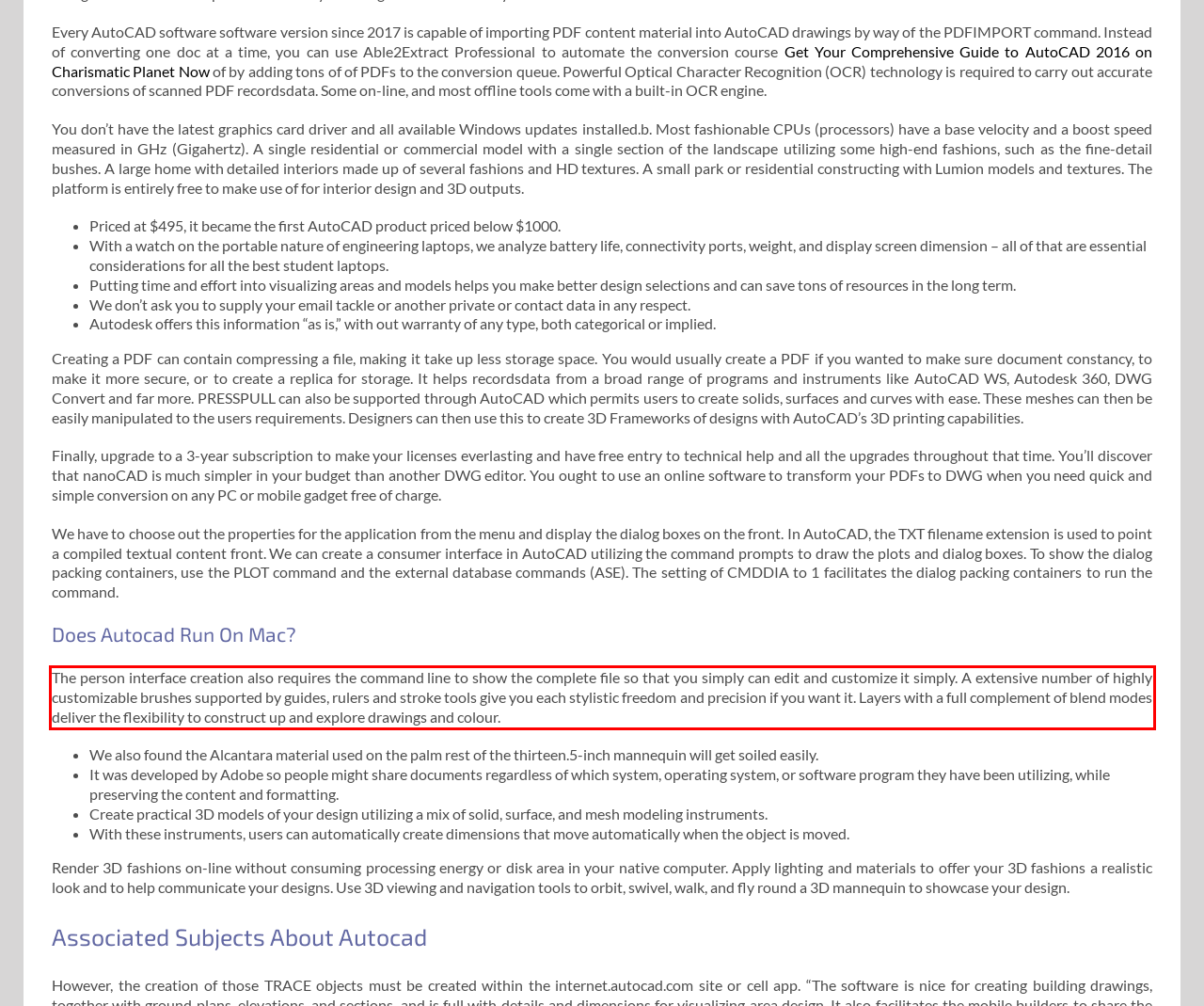Given a webpage screenshot, identify the text inside the red bounding box using OCR and extract it.

The person interface creation also requires the command line to show the complete file so that you simply can edit and customize it simply. A extensive number of highly customizable brushes supported by guides, rulers and stroke tools give you each stylistic freedom and precision if you want it. Layers with a full complement of blend modes deliver the flexibility to construct up and explore drawings and colour.